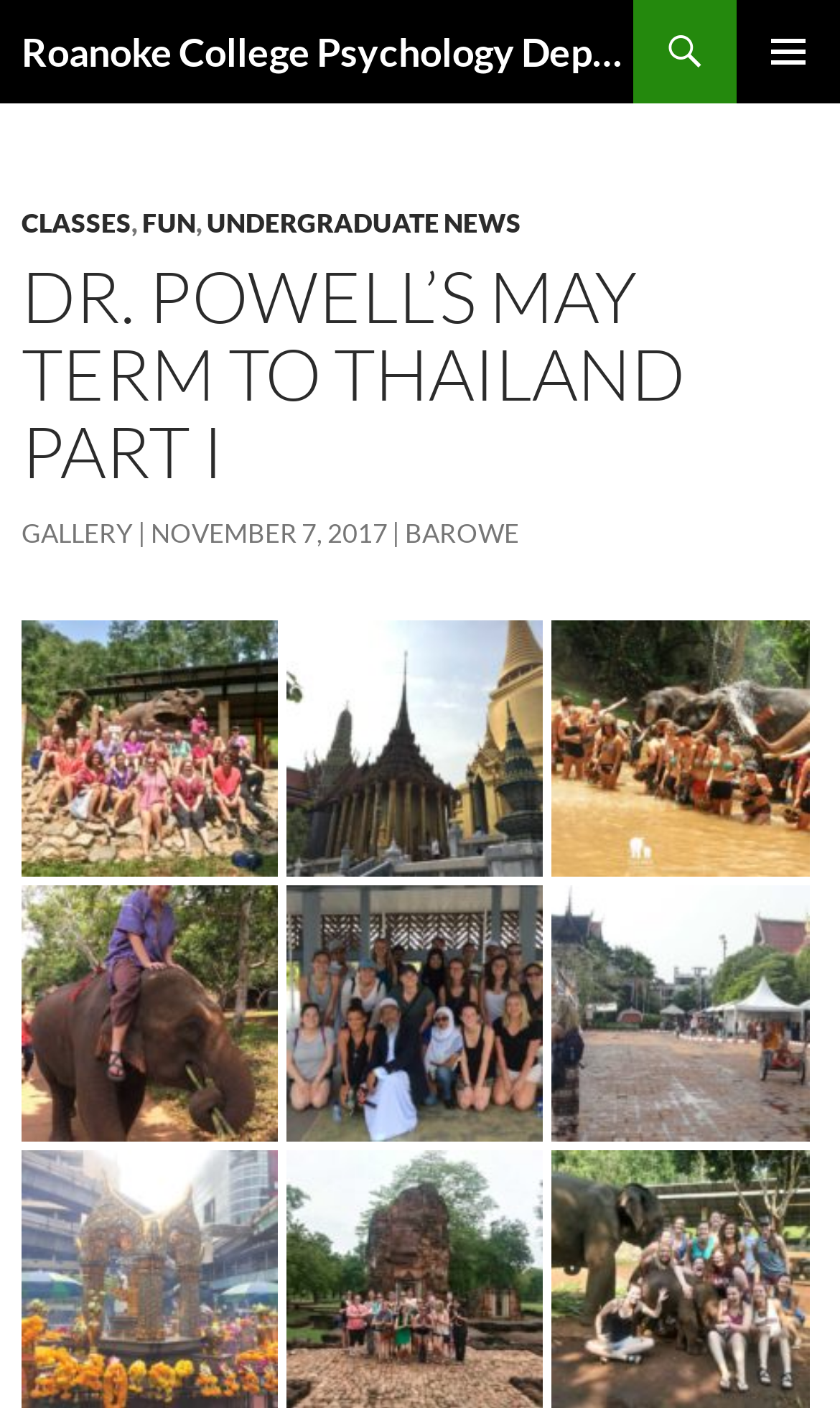What is the date of the article?
Offer a detailed and full explanation in response to the question.

I found the date of the article by looking at the link element with the text 'NOVEMBER 7, 2017', which is located below the heading 'DR. POWELL’S MAY TERM TO THAILAND PART I'.